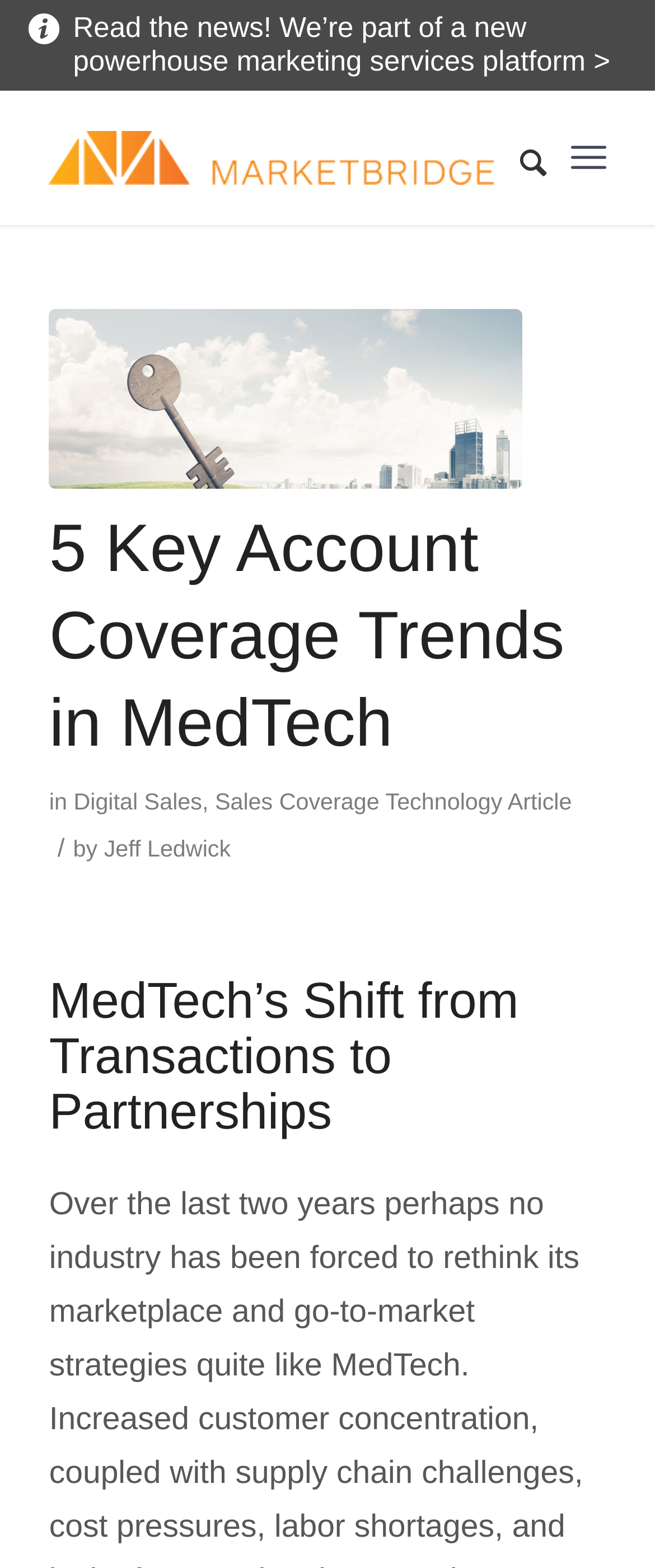What is the title of the section below the article topic?
Using the image as a reference, give a one-word or short phrase answer.

MedTech’s Shift from Transactions to Partnerships